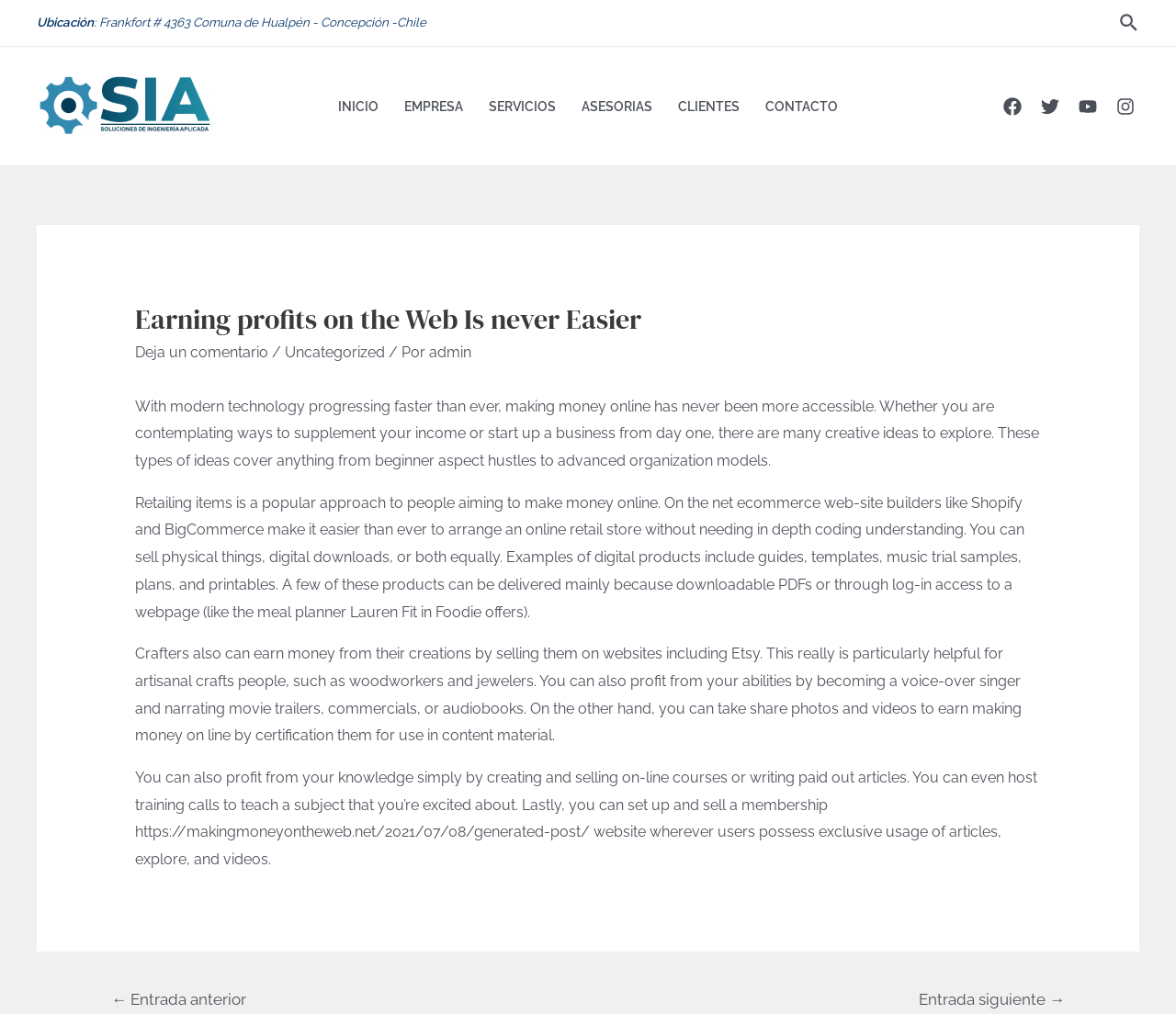Specify the bounding box coordinates for the region that must be clicked to perform the given instruction: "Read the article about making money online".

[0.115, 0.299, 0.885, 0.358]